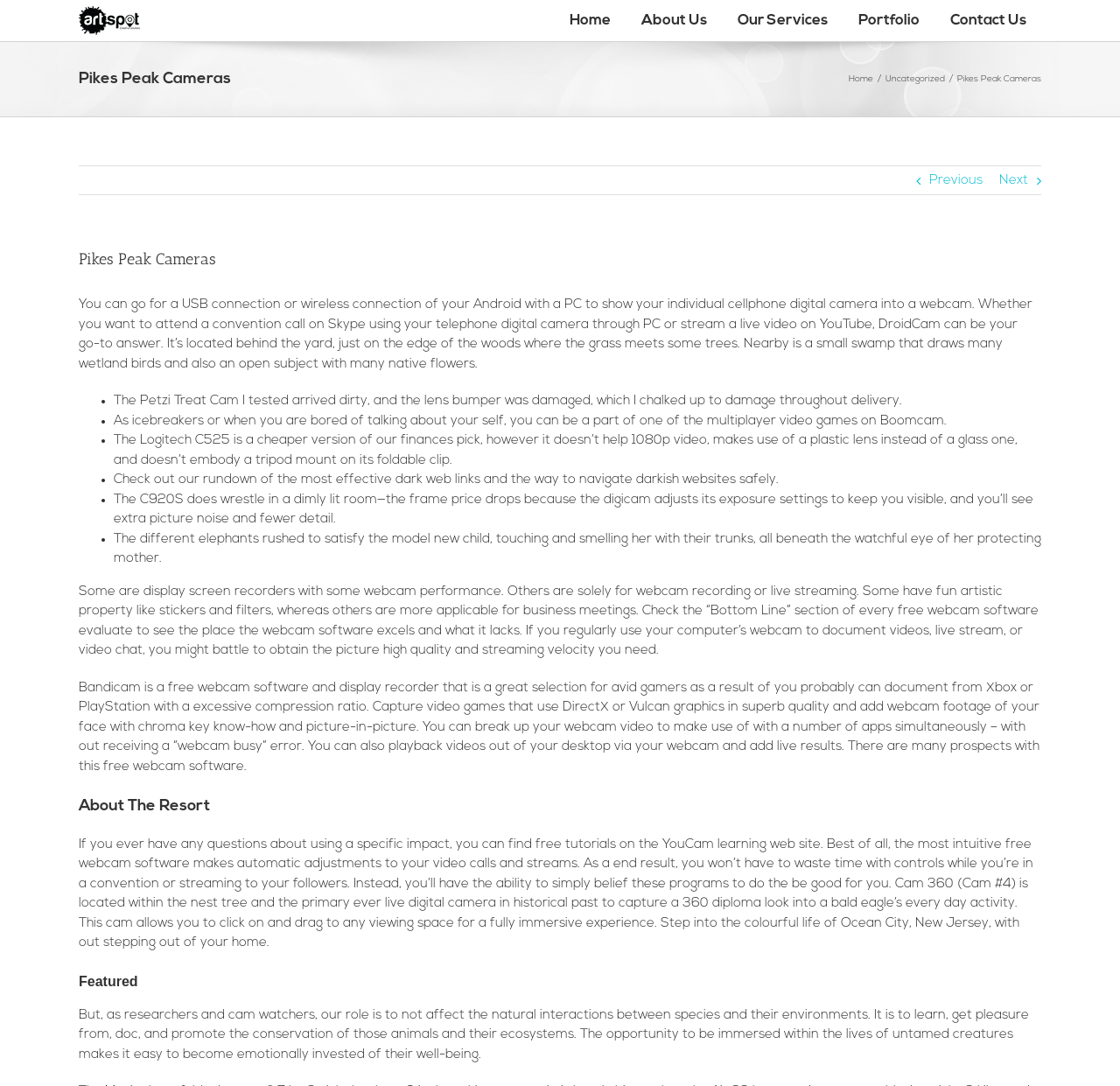Elaborate on the different components and information displayed on the webpage.

The webpage is about Pikes Peak Cameras, with a focus on webcam software and camera reviews. At the top left, there is a logo of Art Spot Creative Solutions, and a navigation menu with links to Home, About Us, Our Services, Portfolio, and Contact Us. Below the navigation menu, there is a heading "Pikes Peak Cameras" and a link to Home.

The main content of the webpage is divided into sections. The first section describes the use of Android phones as webcams, with a paragraph of text explaining how to use DroidCam to connect an Android phone to a PC and use it as a webcam. This section also includes links to Previous and Next pages.

The next section appears to be a list of camera reviews or articles, with each item marked by a bullet point. The reviews discuss various cameras, including the Petzi Treat Cam, Logitech C525, and C920S, and their features and performance.

Following the camera reviews, there is a section discussing free webcam software, including Bandicam, which is suitable for gamers and allows recording from Xbox or PlayStation with high compression ratio. The section also mentions other features of the software, such as chroma key technology and picture-in-picture.

The next section is headed "About The Resort" and appears to be a description of a resort or hotel, with a focus on its amenities and features.

The final section is headed "Featured" and includes a paragraph of text discussing the importance of conservation and the role of researchers and cam watchers in promoting the conservation of animals and their ecosystems.

Throughout the webpage, there are several links to other pages or articles, as well as headings and subheadings to organize the content. The layout is clean and easy to navigate, with a focus on providing information about webcam software and camera reviews.